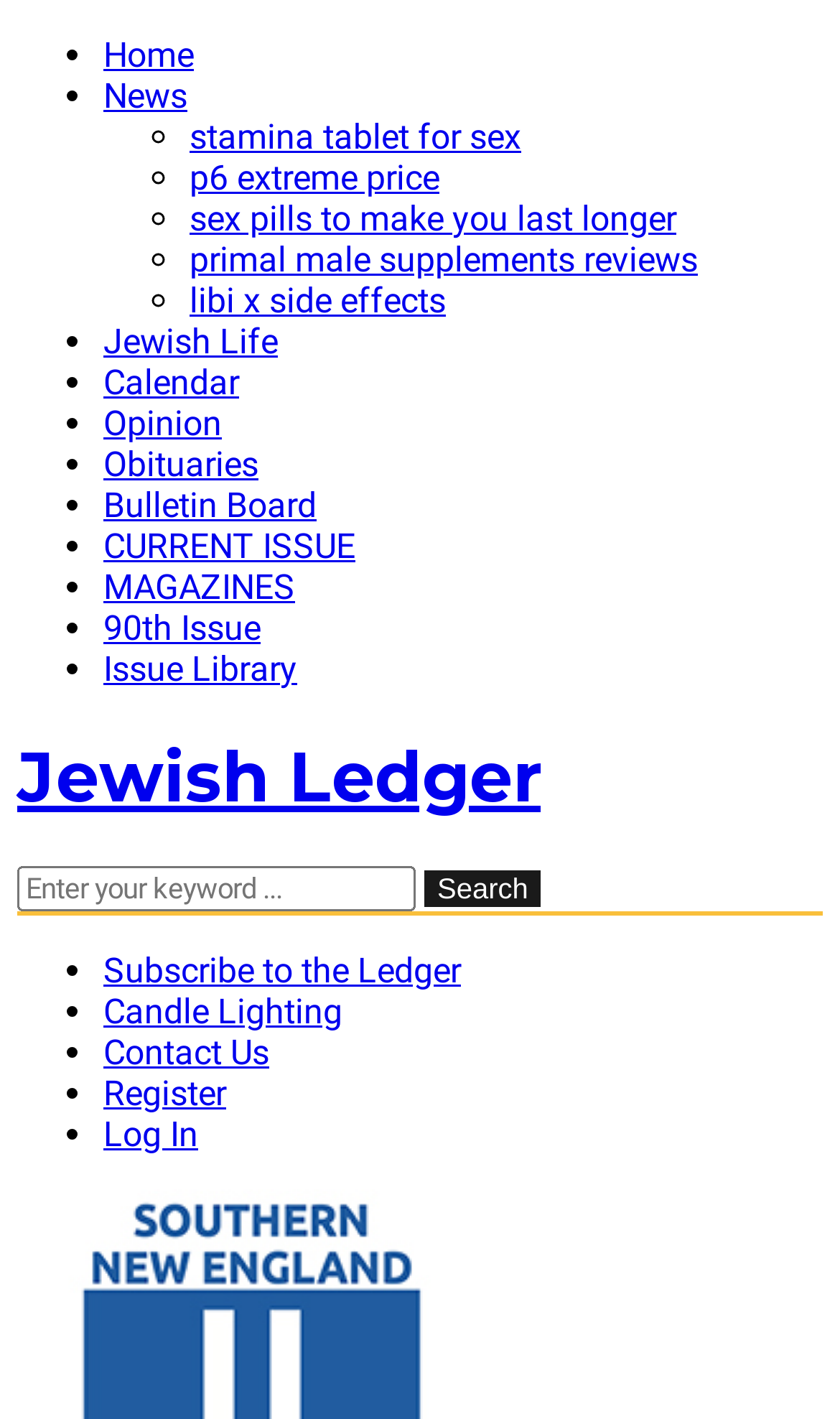Please identify the bounding box coordinates of the element that needs to be clicked to execute the following command: "Read the news". Provide the bounding box using four float numbers between 0 and 1, formatted as [left, top, right, bottom].

[0.123, 0.053, 0.223, 0.082]